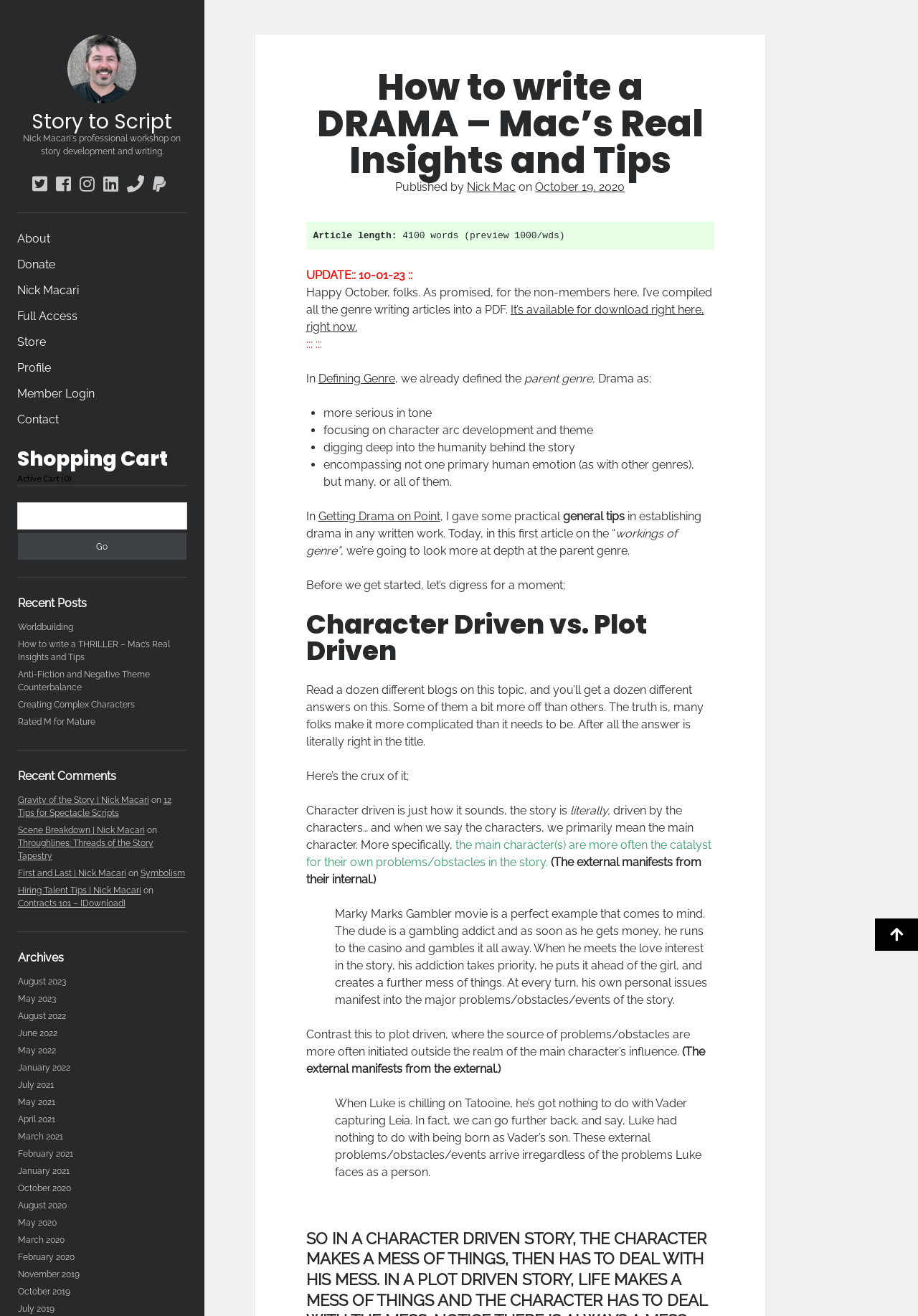Please give a concise answer to this question using a single word or phrase: 
What is the genre of writing being discussed in this article?

Drama